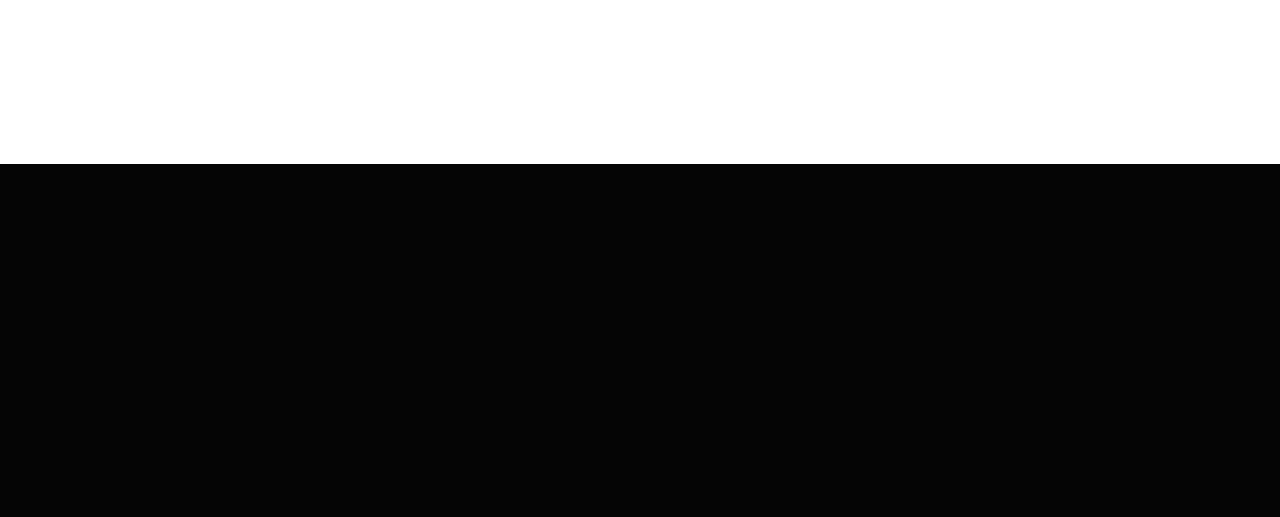Respond to the question with just a single word or phrase: 
What is the purpose of the 'Subscribe' button?

Subscribe to newsletter